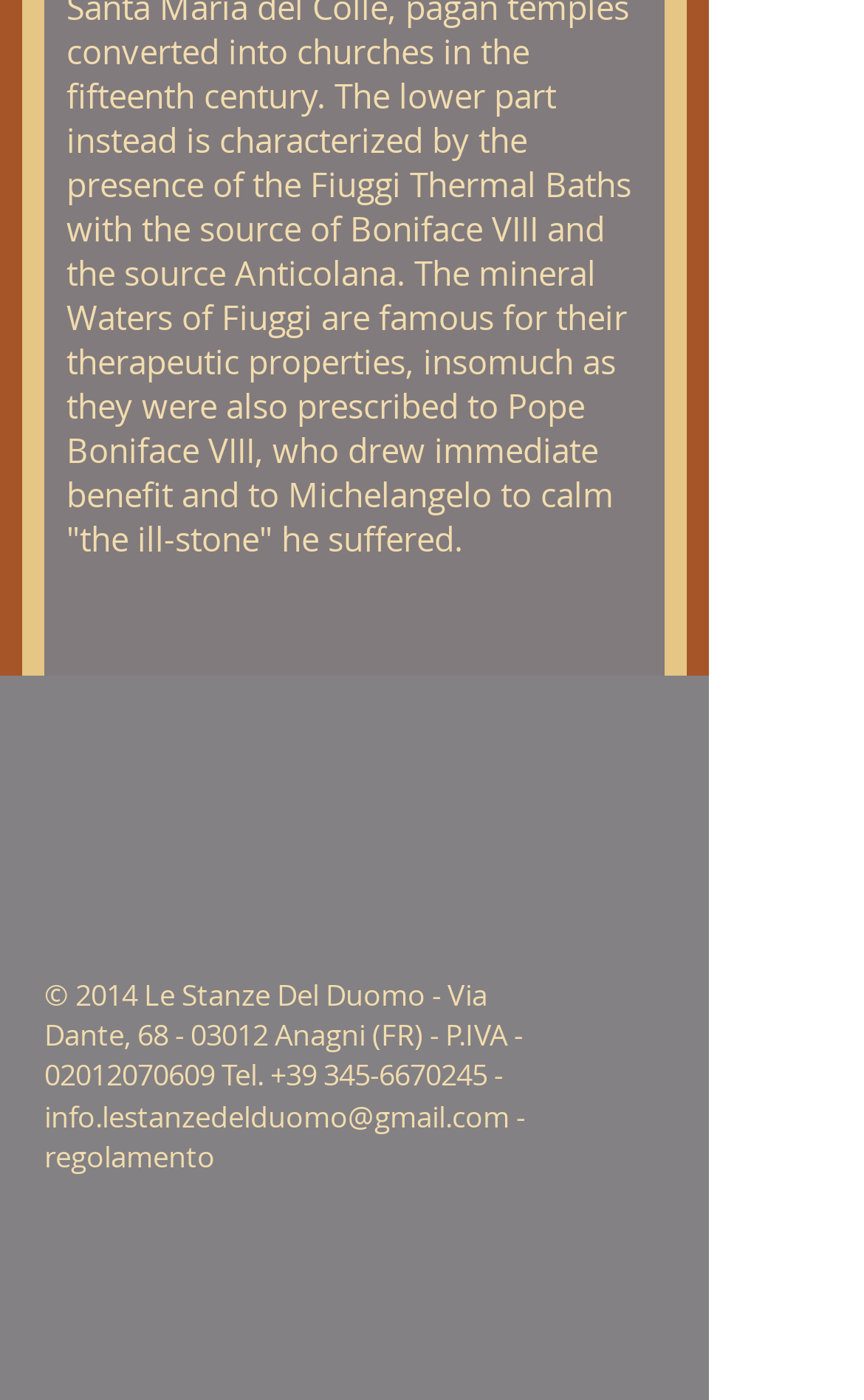Identify the bounding box for the given UI element using the description provided. Coordinates should be in the format (top-left x, top-left y, bottom-right x, bottom-right y) and must be between 0 and 1. Here is the description: +39 345-6670245

[0.313, 0.754, 0.564, 0.782]